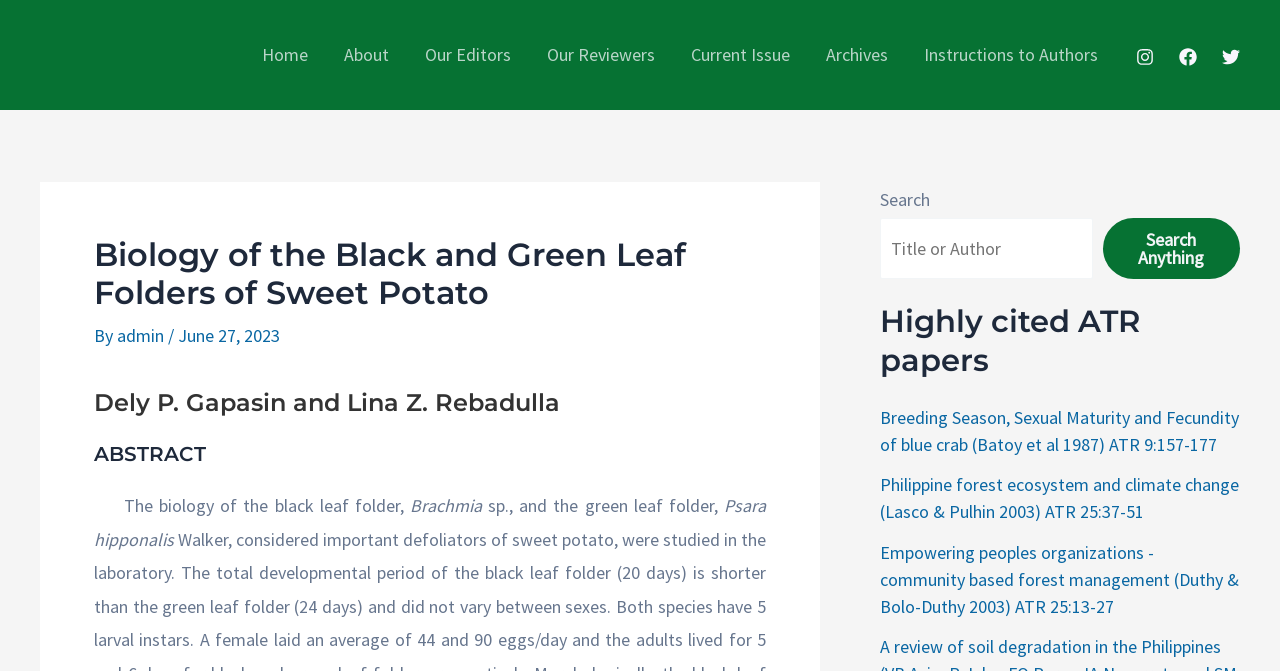What is the search function for?
Answer the question with as much detail as possible.

I found the search function by looking at the complementary section, where I found a search box with a button labeled 'Search Anything'. This suggests that the search function is for searching anything on the website.